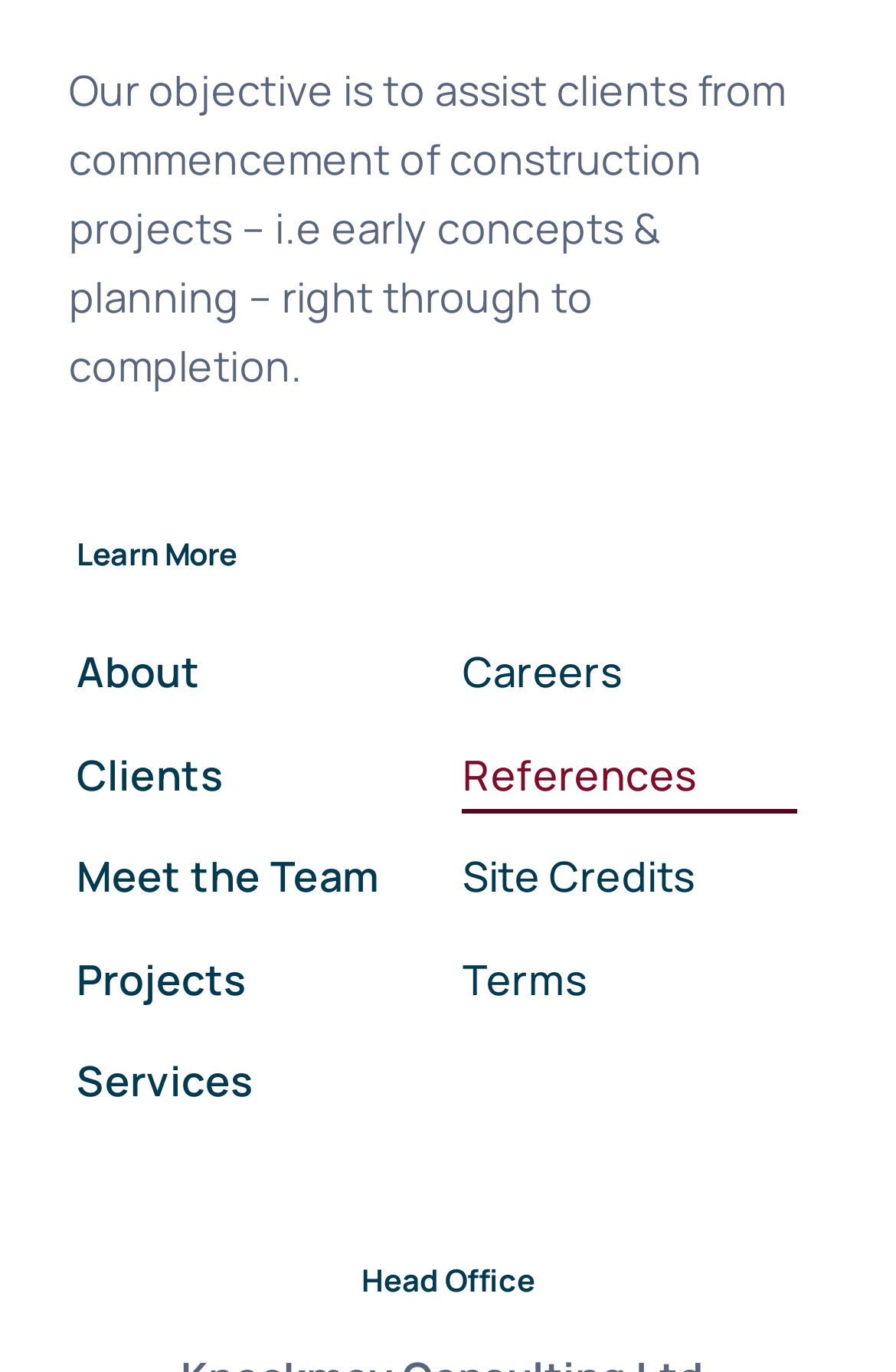Give a concise answer of one word or phrase to the question: 
What is the last link in the Global Footer Overview Right?

Terms